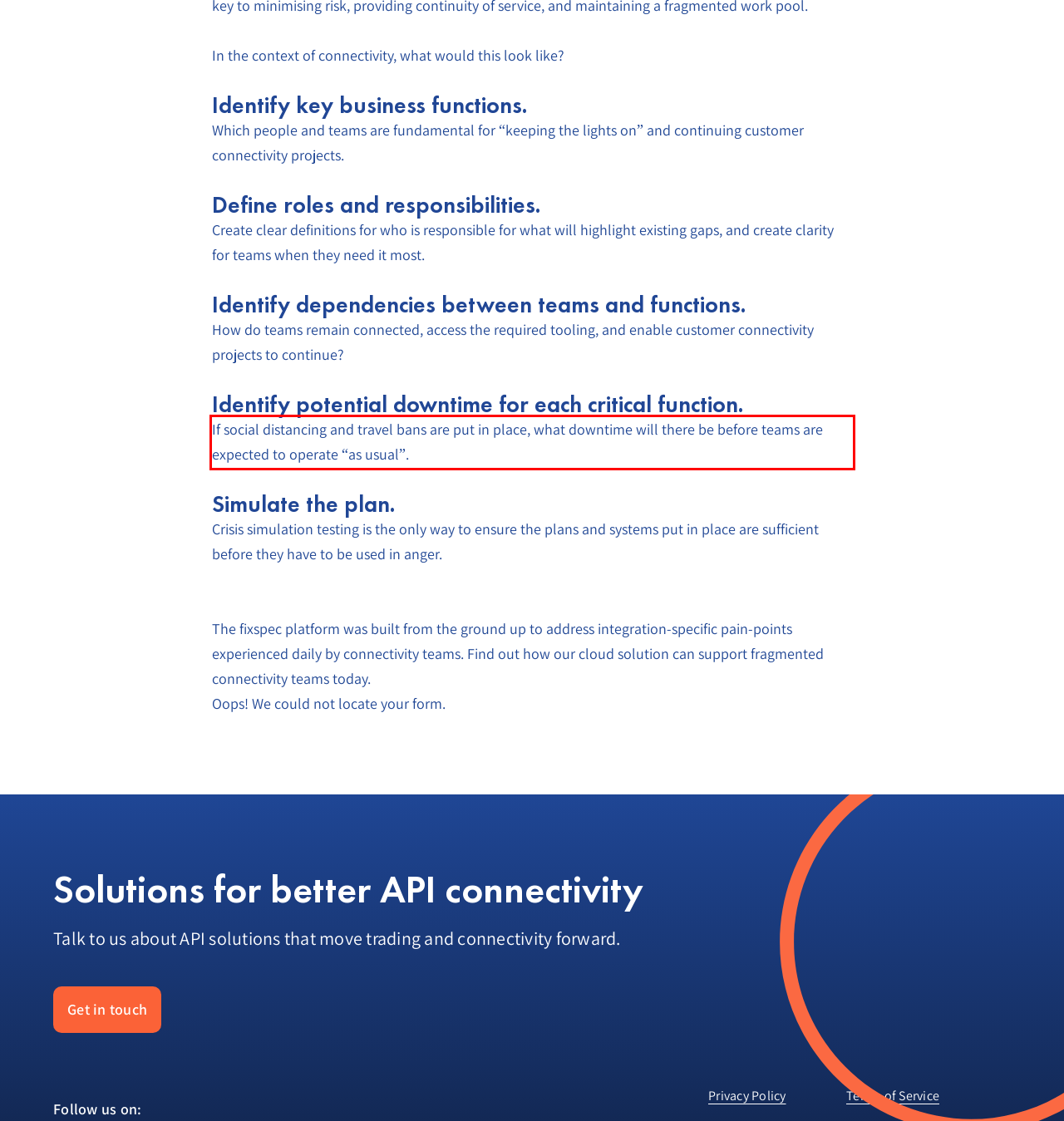You are presented with a webpage screenshot featuring a red bounding box. Perform OCR on the text inside the red bounding box and extract the content.

If social distancing and travel bans are put in place, what downtime will there be before teams are expected to operate “as usual”.